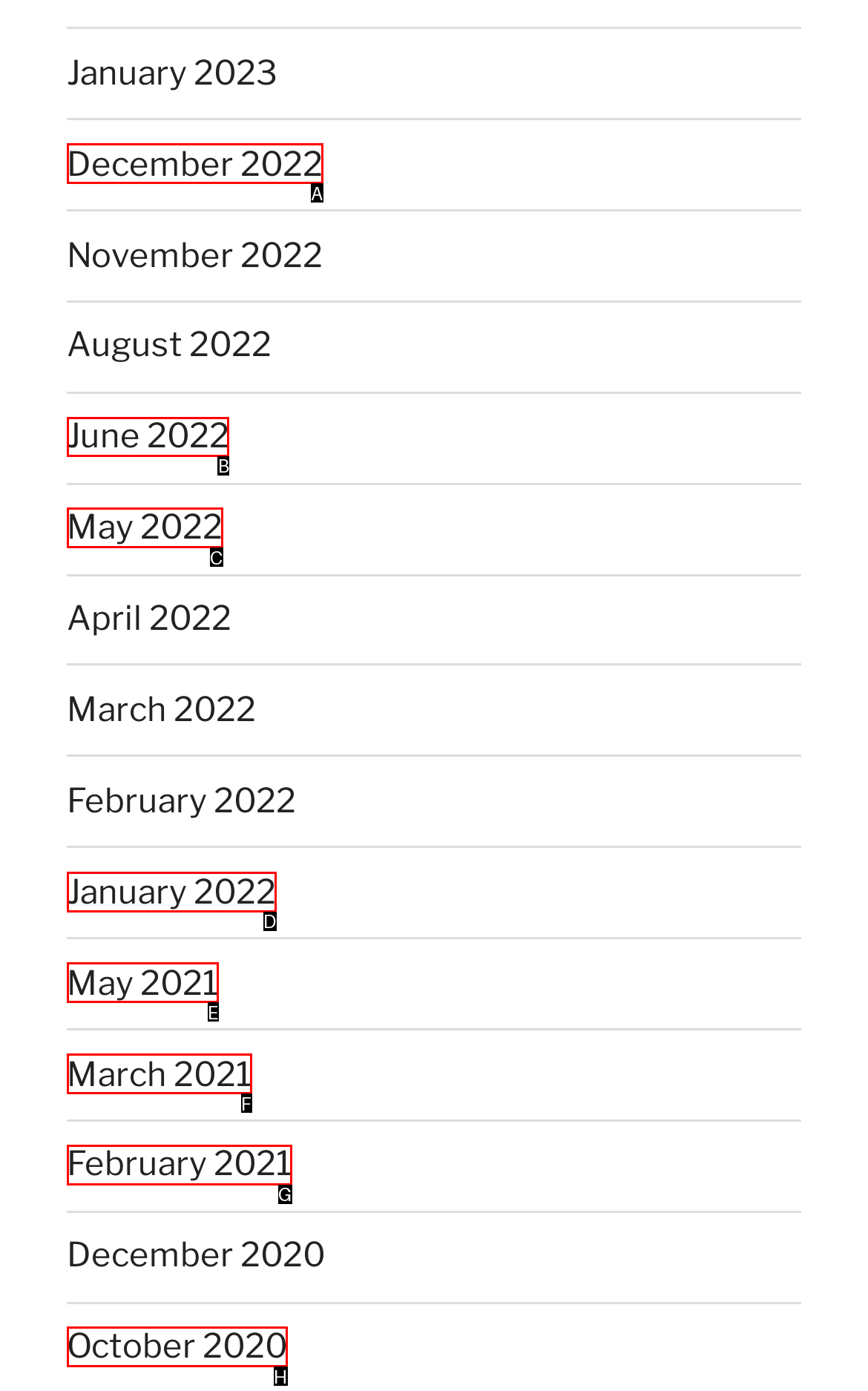Which UI element should you click on to achieve the following task: Explore June 2022? Provide the letter of the correct option.

B